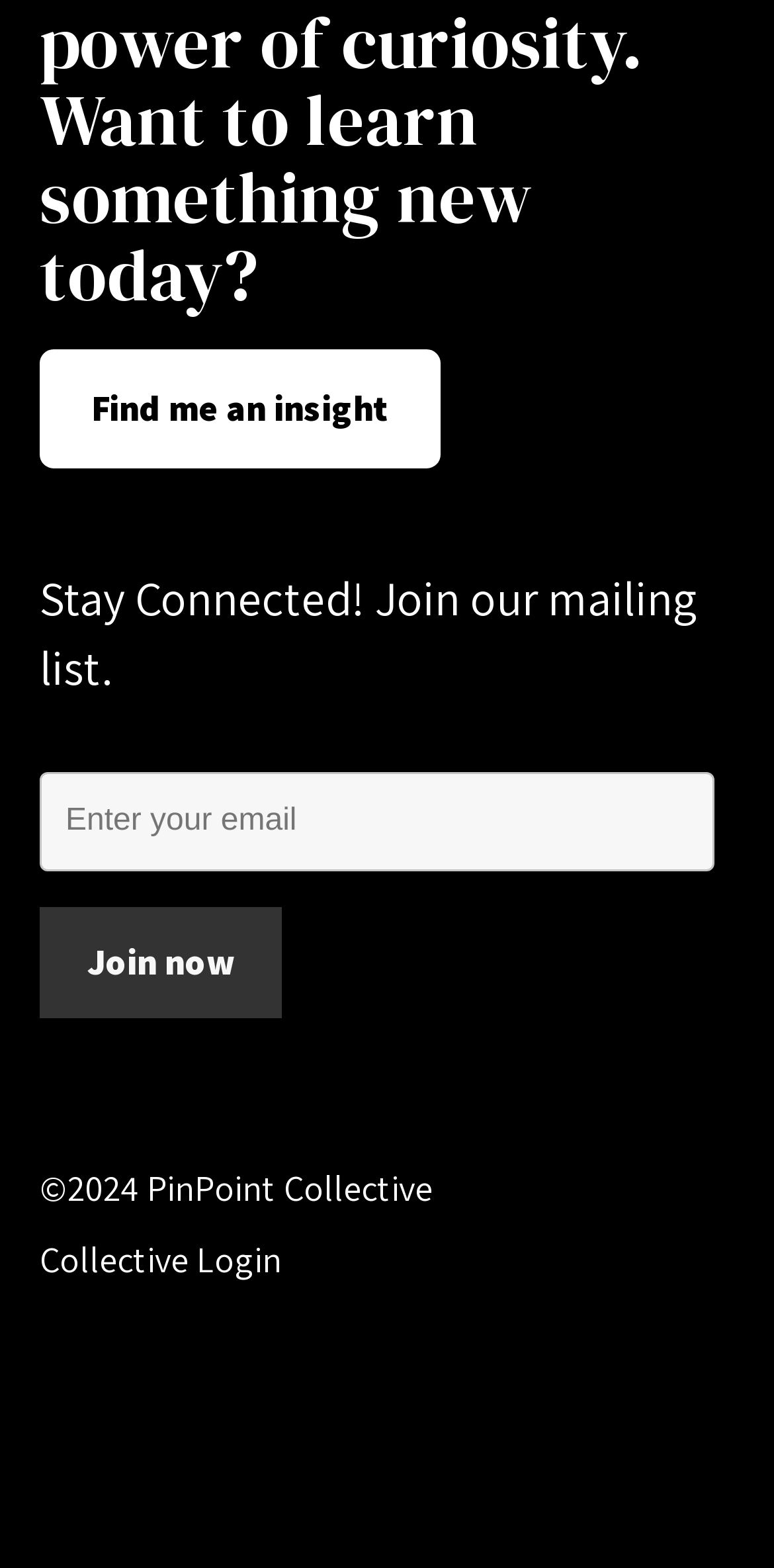Please provide a comprehensive answer to the question based on the screenshot: What is the purpose of the form on the webpage?

The form element is located at coordinates [0.051, 0.473, 0.949, 0.697] and contains a textbox labeled 'Email *' and a button labeled 'Join now'. This suggests that the form is used to join a mailing list.